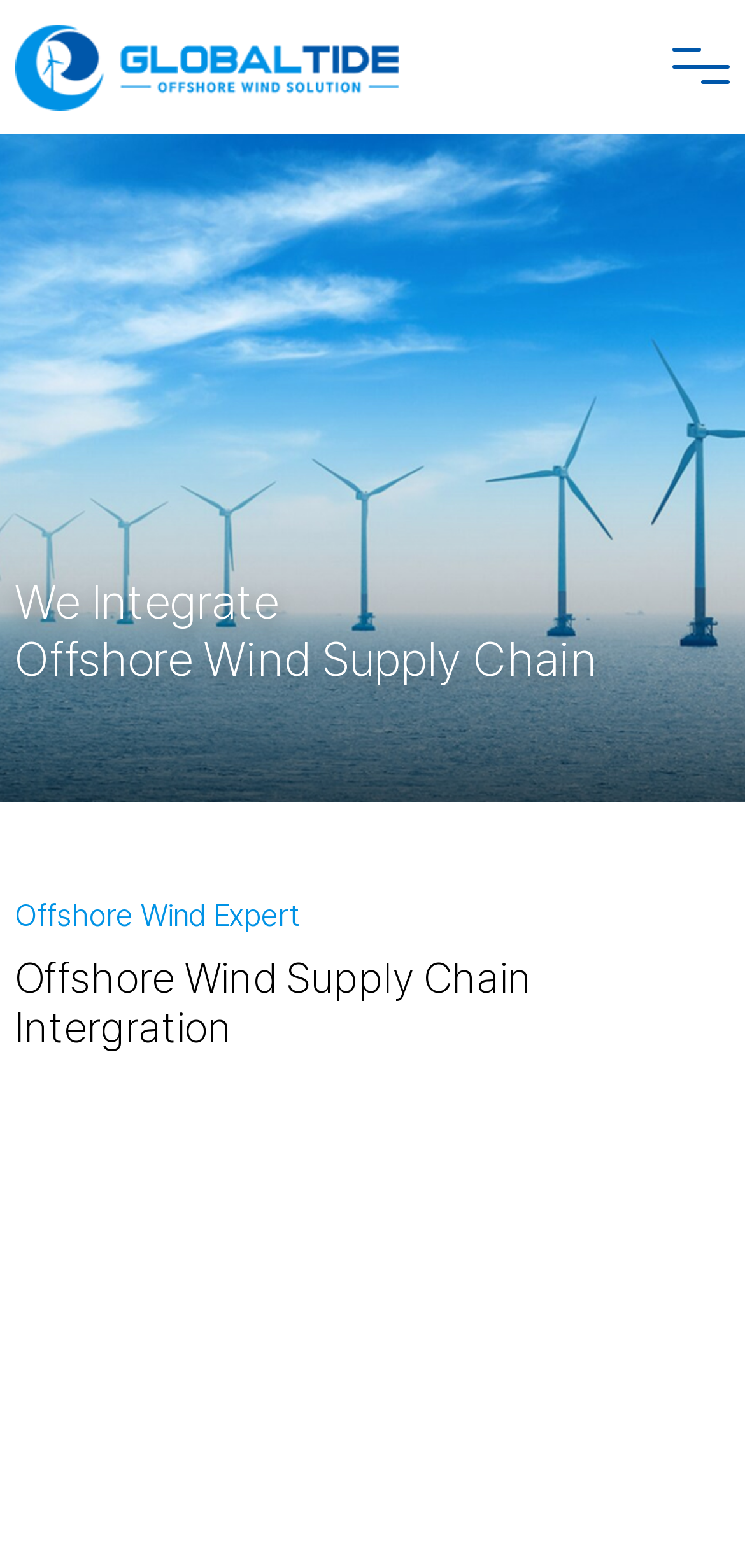Provide the bounding box coordinates for the specified HTML element described in this description: "parent_node: 팝업레이어 알림". The coordinates should be four float numbers ranging from 0 to 1, in the format [left, top, right, bottom].

[0.903, 0.03, 0.98, 0.054]